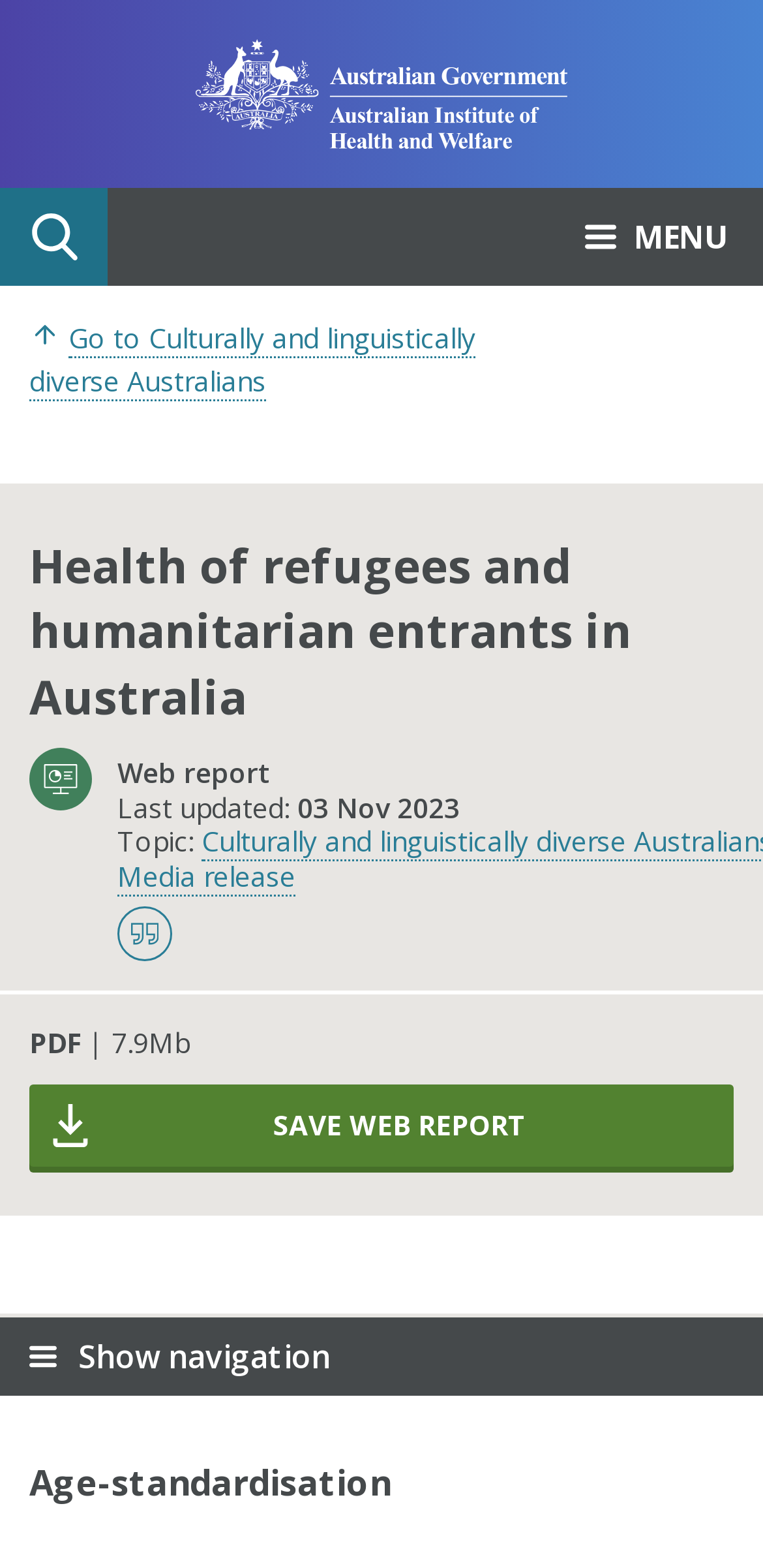What is the logo of the Australian Government?
Please look at the screenshot and answer using one word or phrase.

Australian Institute of Health and Welfare